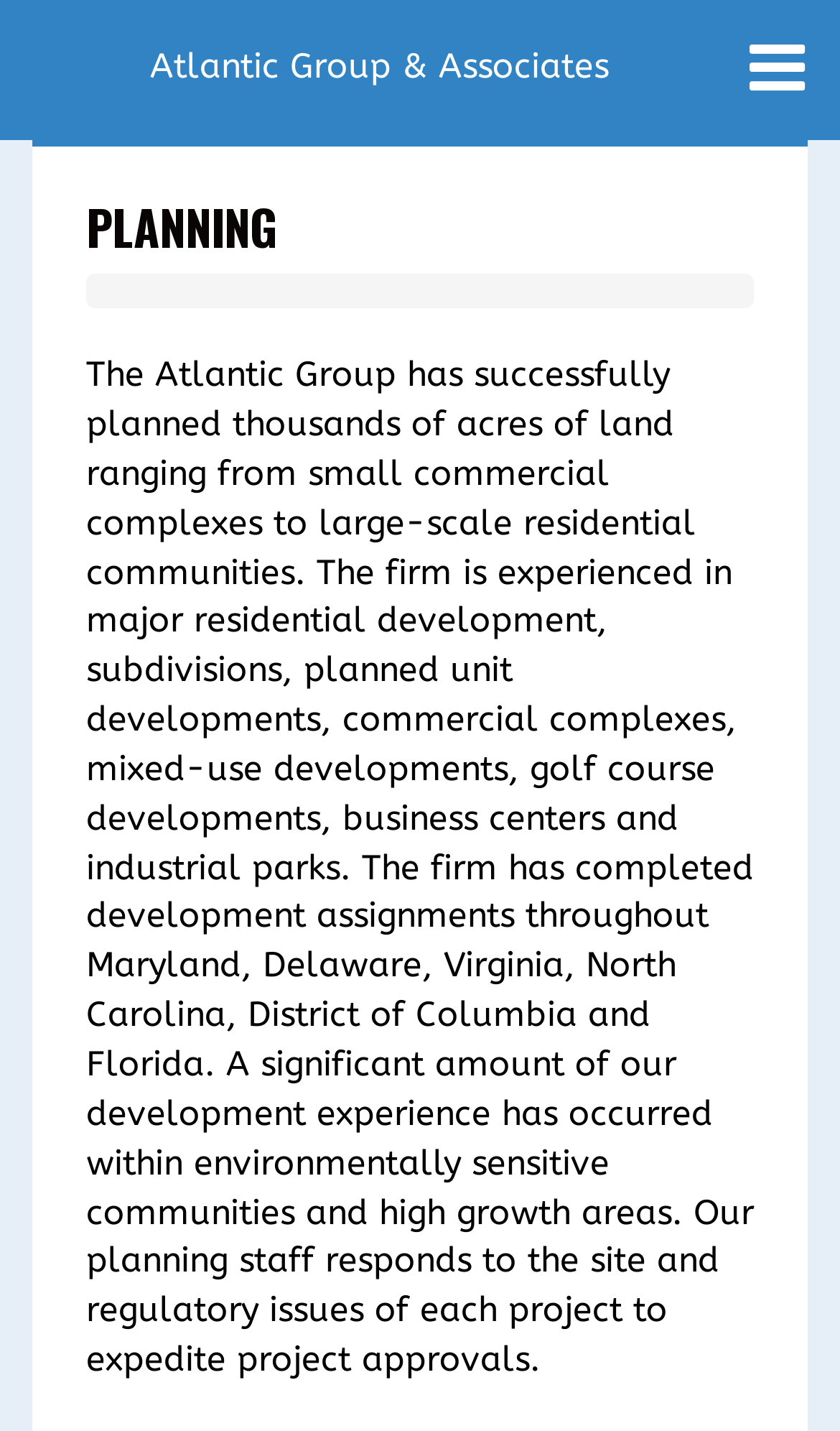Show the bounding box coordinates for the HTML element as described: "Atlantic Group & Associates".

[0.178, 0.015, 0.724, 0.08]